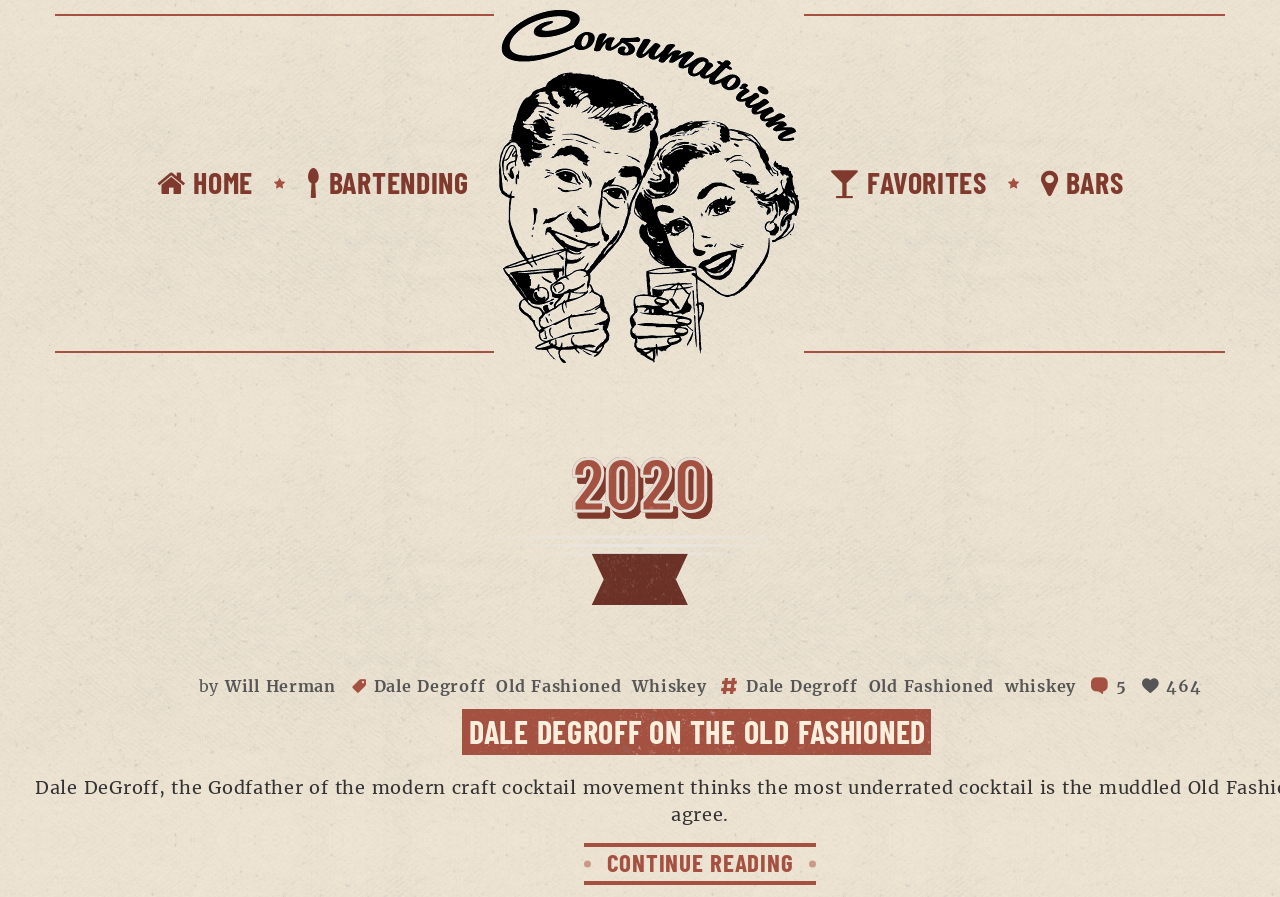Locate the UI element described as follows: "Dale Degroff". Return the bounding box coordinates as four float numbers between 0 and 1 in the order [left, top, right, bottom].

[0.292, 0.756, 0.379, 0.774]